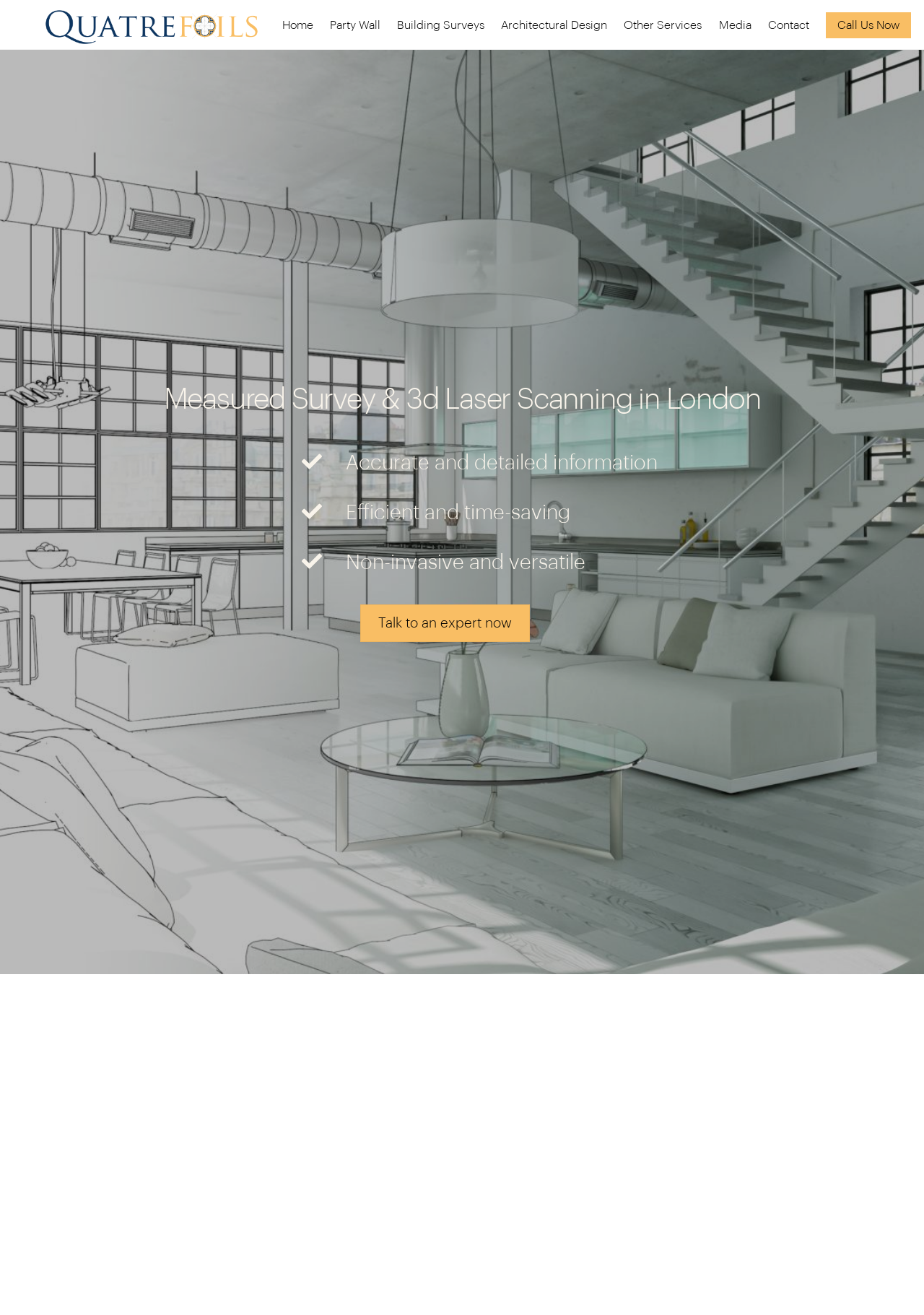Using details from the image, please answer the following question comprehensively:
What can I do on this webpage?

I found the actions that can be taken on this webpage by looking at the links and buttons available, which include exploring the services offered, talking to an expert, and navigating to other pages.